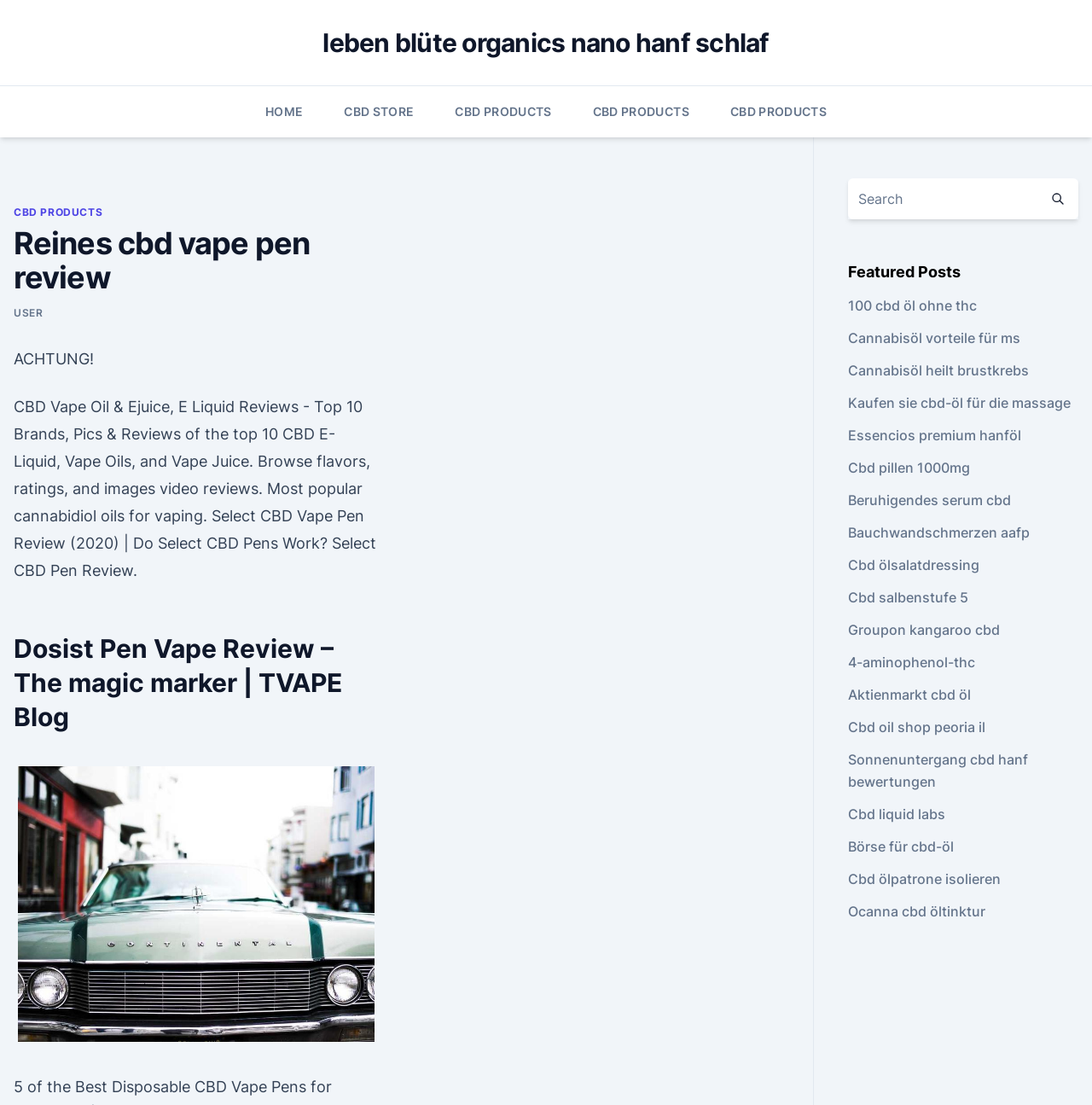Identify the title of the webpage and provide its text content.

Reines cbd vape pen review